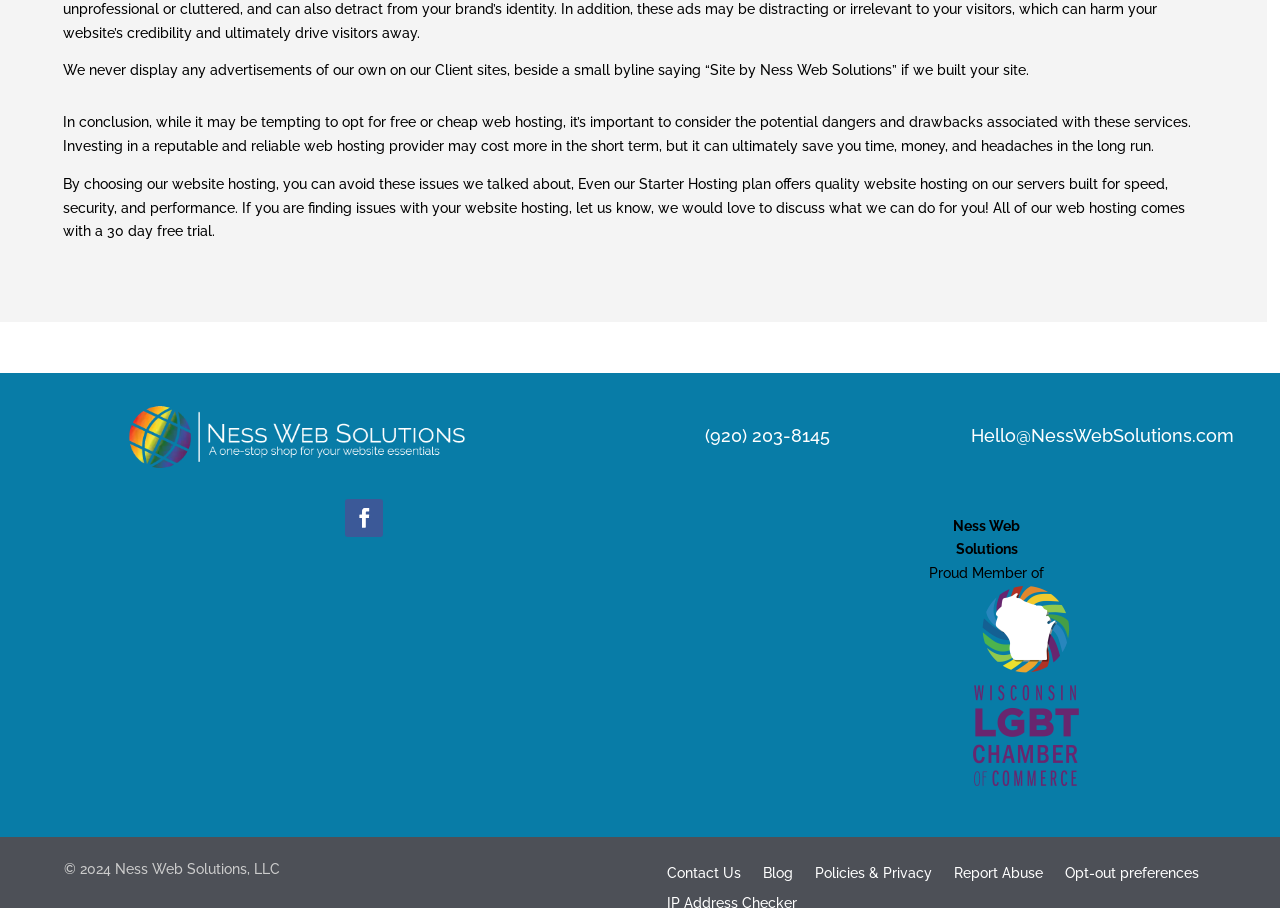Give the bounding box coordinates for the element described by: "Opt-out preferences".

[0.832, 0.954, 0.937, 0.978]